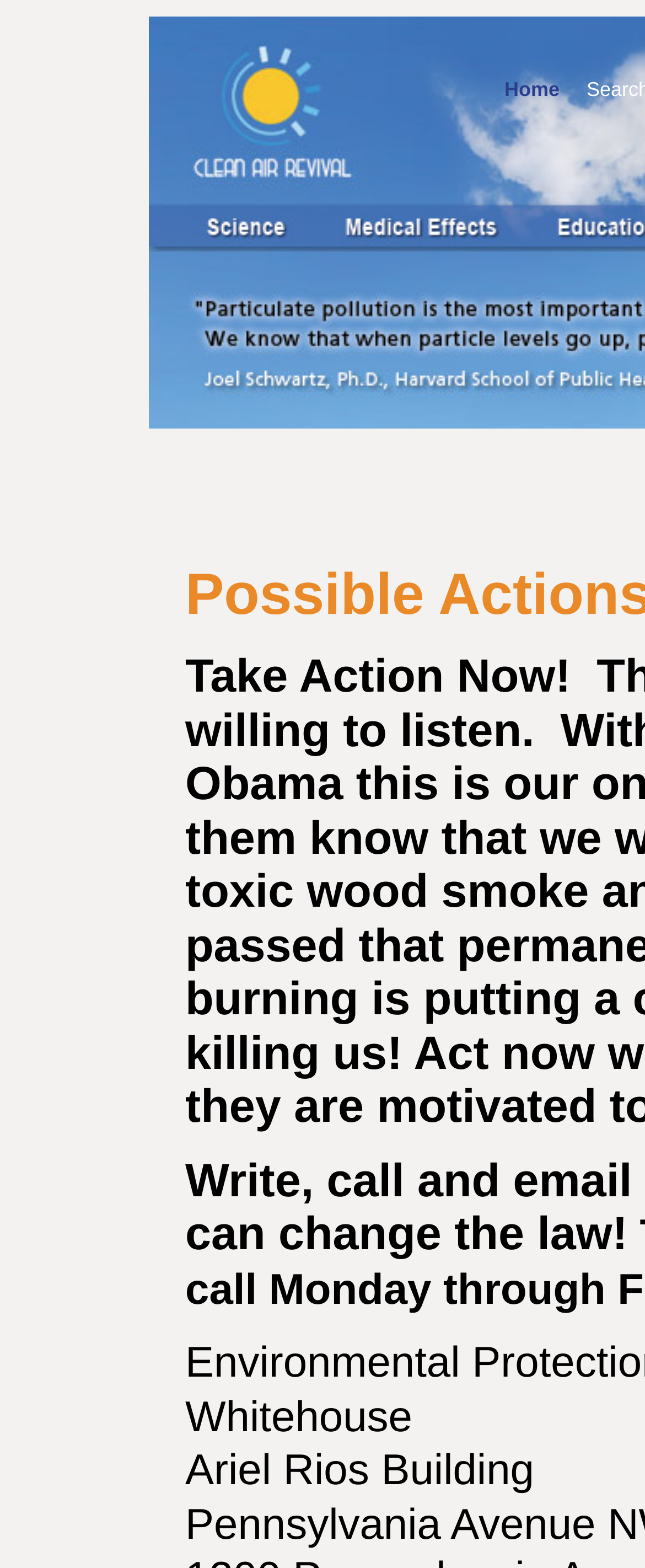Analyze and describe the webpage in a detailed narrative.

The webpage is titled "Action Page". At the top-left corner, there is a small, non-descriptive text element containing a single whitespace character. To the right of this element, there is a "Home" button. Above these elements, there are two navigation links, each accompanied by an image, positioned side by side. The first navigation link is located at the top-left, and the second one is to its right. Below these navigation links, there is another small, non-descriptive text element containing a single whitespace character, positioned at the top-left corner.